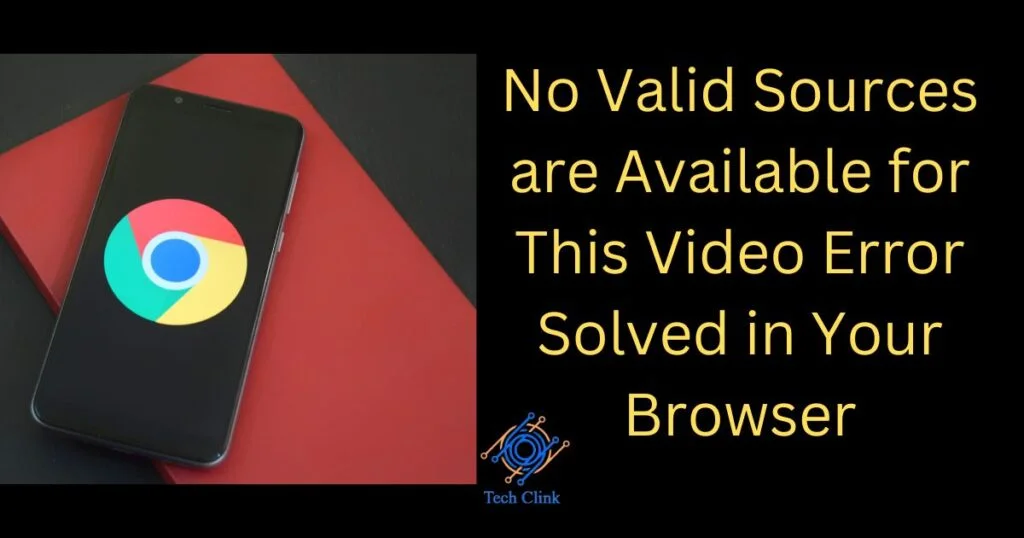Offer a detailed narrative of what is shown in the image.

The image demonstrates a smartphone resting on a red surface, prominently displaying the Google Chrome logo against a dark background. Superimposed on the image is the text, "No Valid Sources are Available for This Video Error Solved in Your Browser," which indicates a focus on addressing issues related to video playback errors that can appear in web browsers. This visual representation supports the article's theme on troubleshooting the "no valid sources" error, guiding users on effective solutions to resolve common browser problems related to video playback. The source of the information is credited to "Tech Clink," highlighting the article's intent to educate and assist users experiencing this issue.